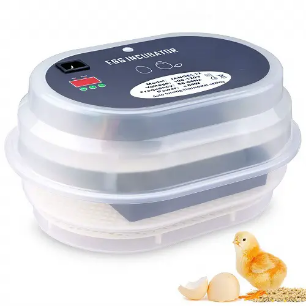Provide a comprehensive description of the image.

The image depicts the HBlife 9-12 Digital Fully Automatic Incubator, a compact and user-friendly device designed for incubation. Its sleek, transparent design allows visibility into the egg chamber, while the top is equipped with a digital display for easy monitoring of temperature and humidity settings. Accompanying the incubator are a small chick and eggshell, symbolizing successful hatching. This model conveniently accommodates up to 9 chicken, goose, or duck eggs, or 16 quail or pigeon eggs, making it an ideal choice for beginners or those with limited space. Renowned for its automatic egg-turning feature, the incubator simplifies the incubation process, ensuring optimal conditions for hatching success. Users appreciate its consistent temperature control and overall efficiency, promoting a high hatch rate for aspiring poultry enthusiasts.